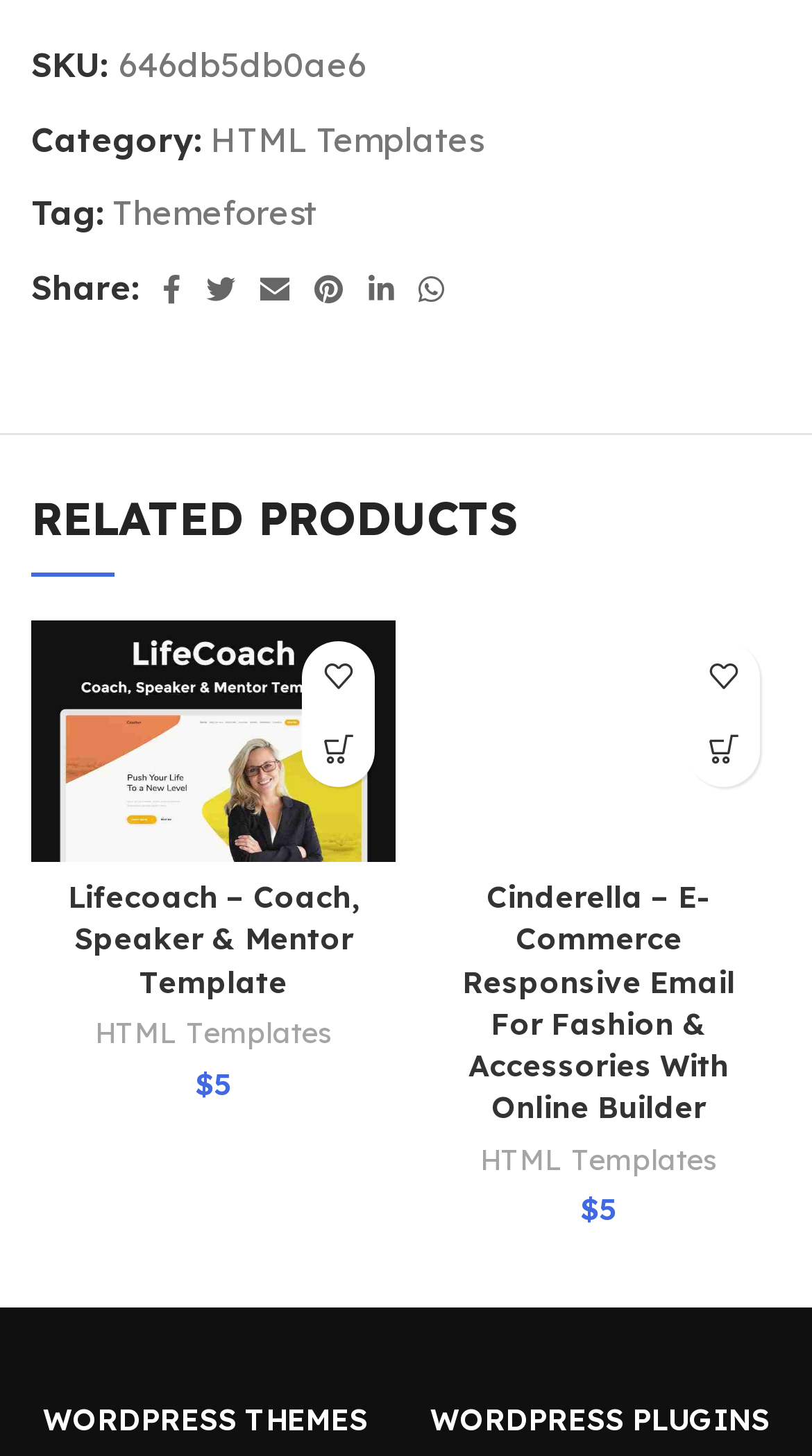Please find the bounding box coordinates of the element that needs to be clicked to perform the following instruction: "Click on the 'HTML Templates' link". The bounding box coordinates should be four float numbers between 0 and 1, represented as [left, top, right, bottom].

[0.259, 0.081, 0.595, 0.109]